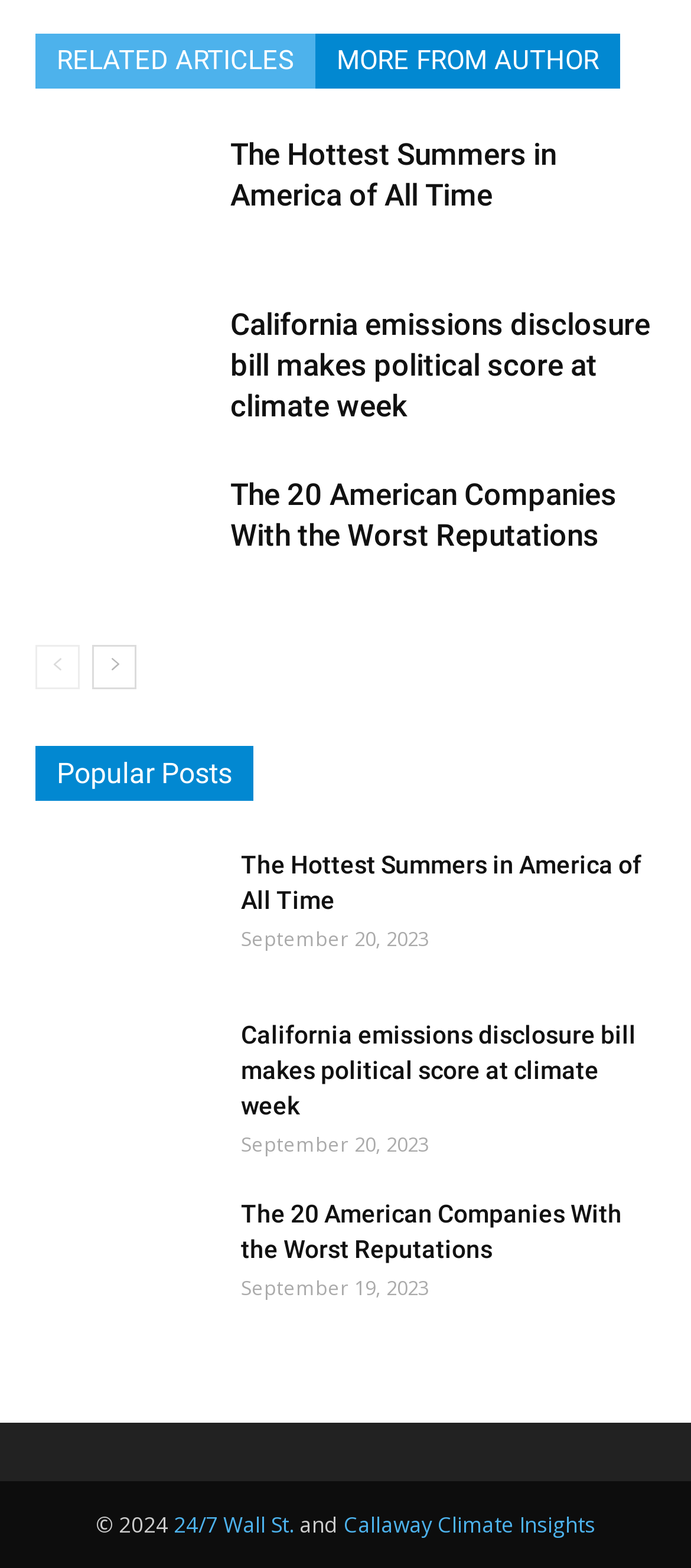Please find the bounding box for the UI element described by: "MORE FROM AUTHOR".

[0.456, 0.021, 0.897, 0.056]